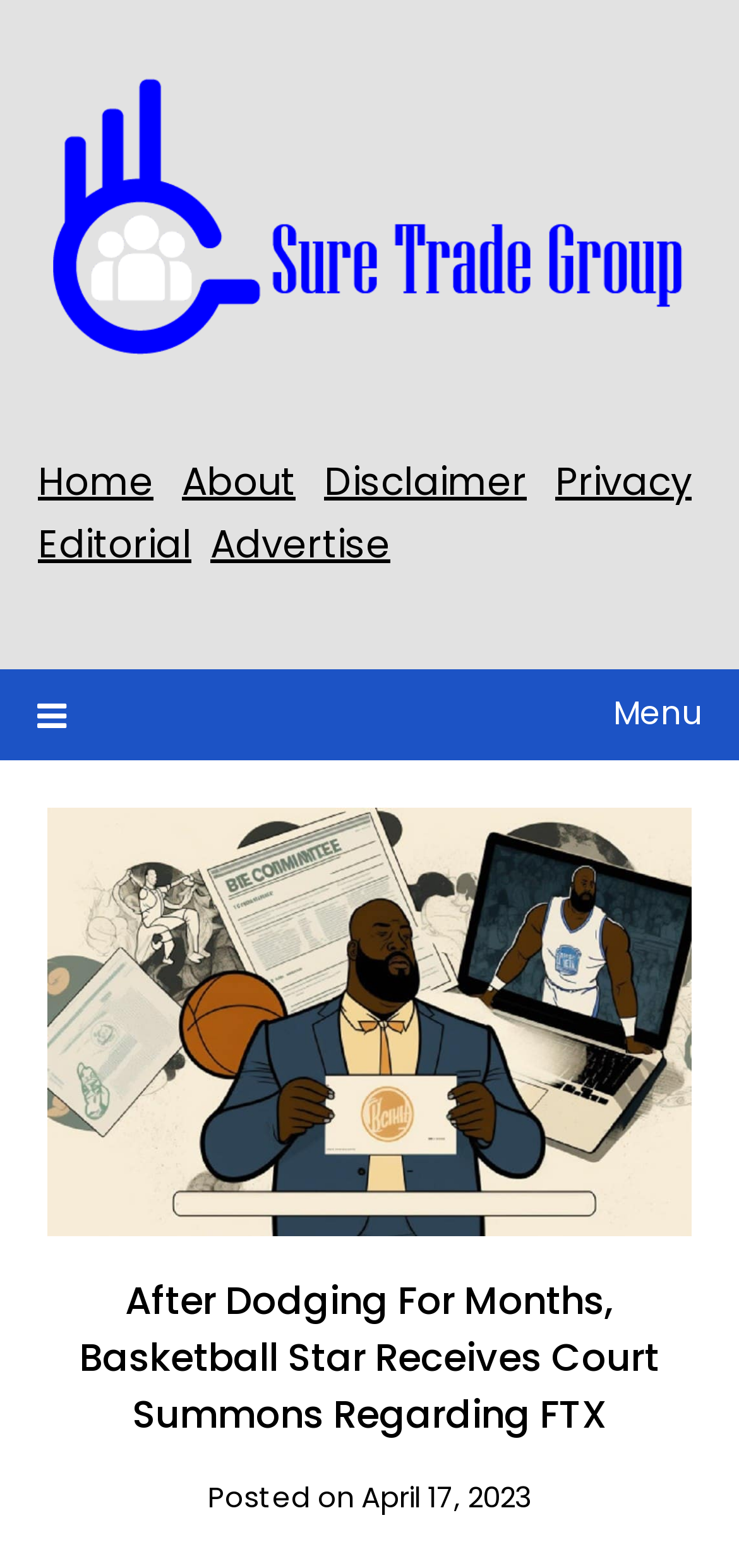Can you provide the bounding box coordinates for the element that should be clicked to implement the instruction: "click the Home link"?

[0.051, 0.29, 0.208, 0.324]